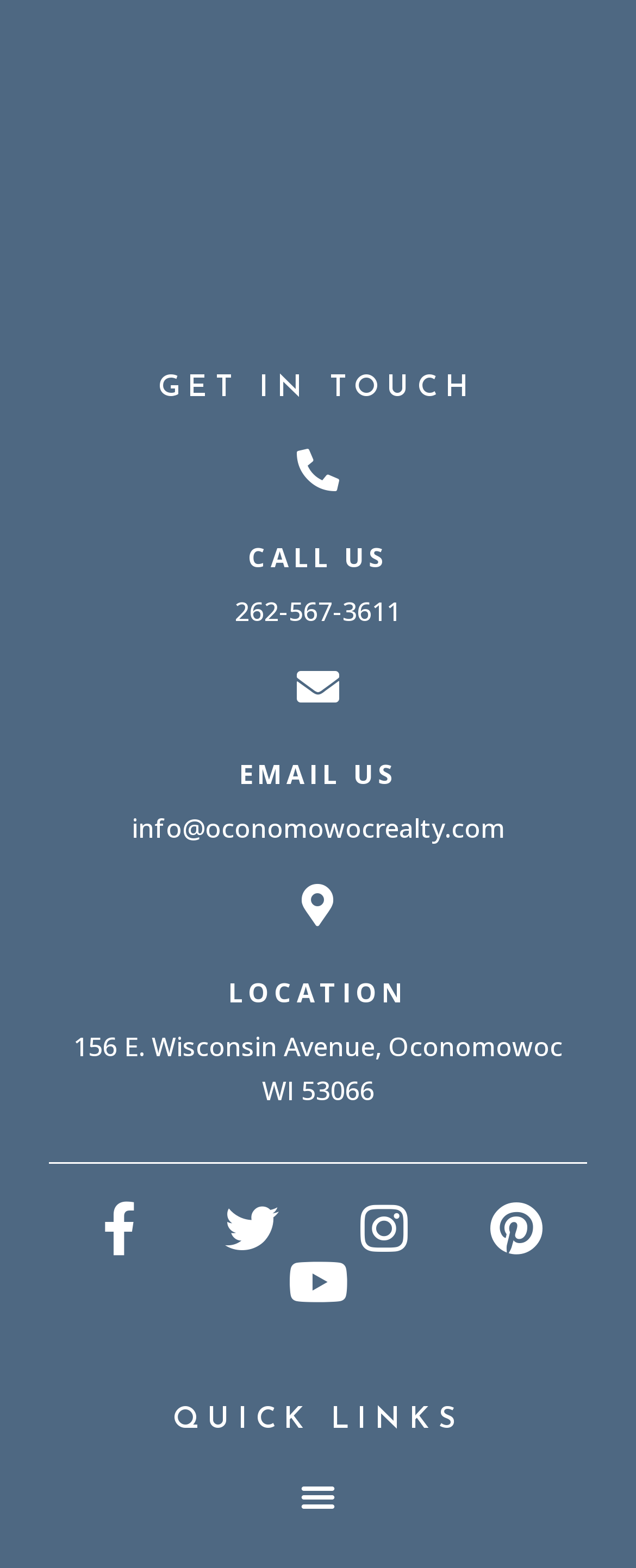Determine the bounding box coordinates for the UI element matching this description: "Call Us".

[0.39, 0.344, 0.61, 0.367]